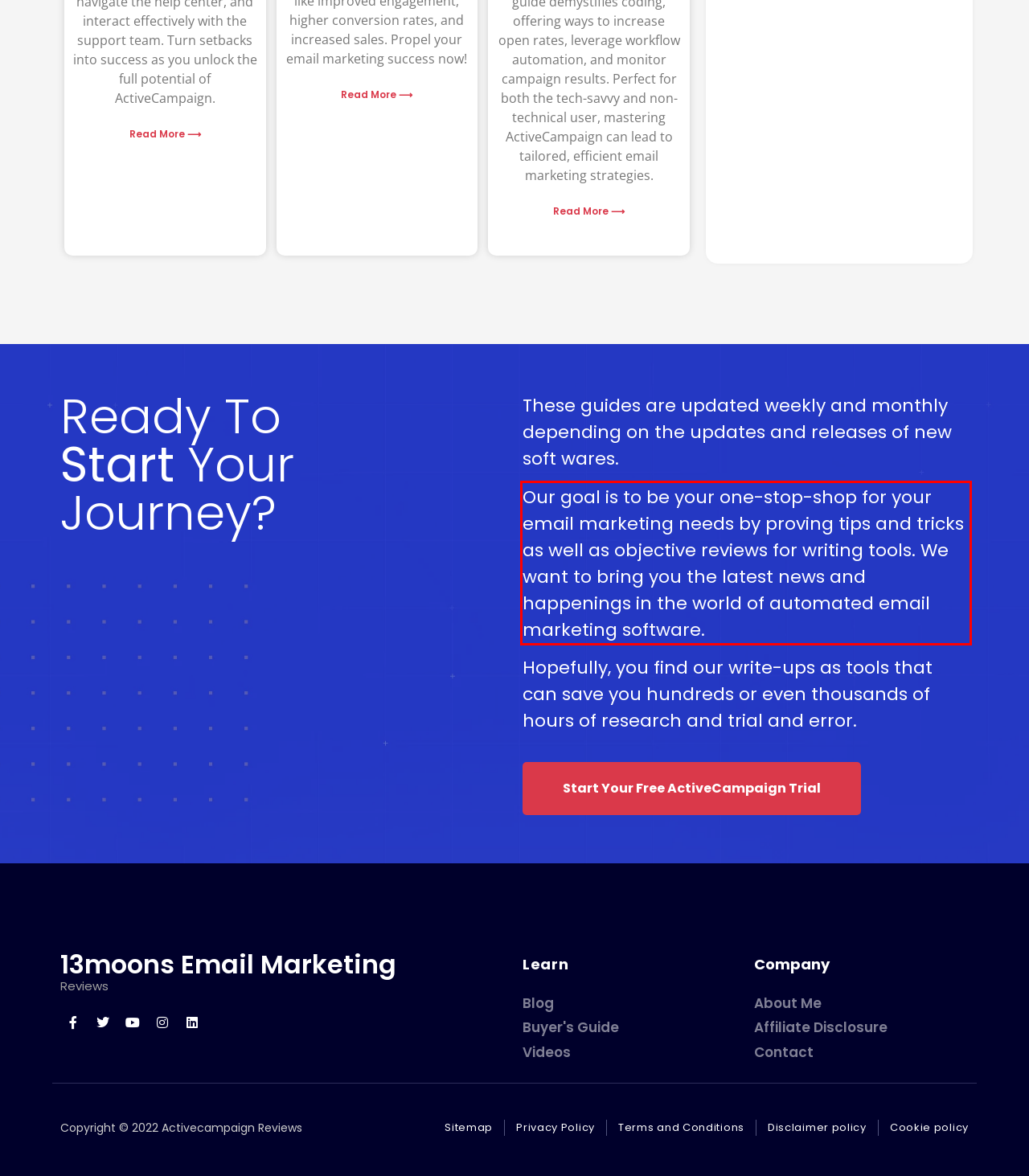Please examine the webpage screenshot containing a red bounding box and use OCR to recognize and output the text inside the red bounding box.

Our goal is to be your one-stop-shop for your email marketing needs by proving tips and tricks as well as objective reviews for writing tools. We want to bring you the latest news and happenings in the world of automated email marketing software.